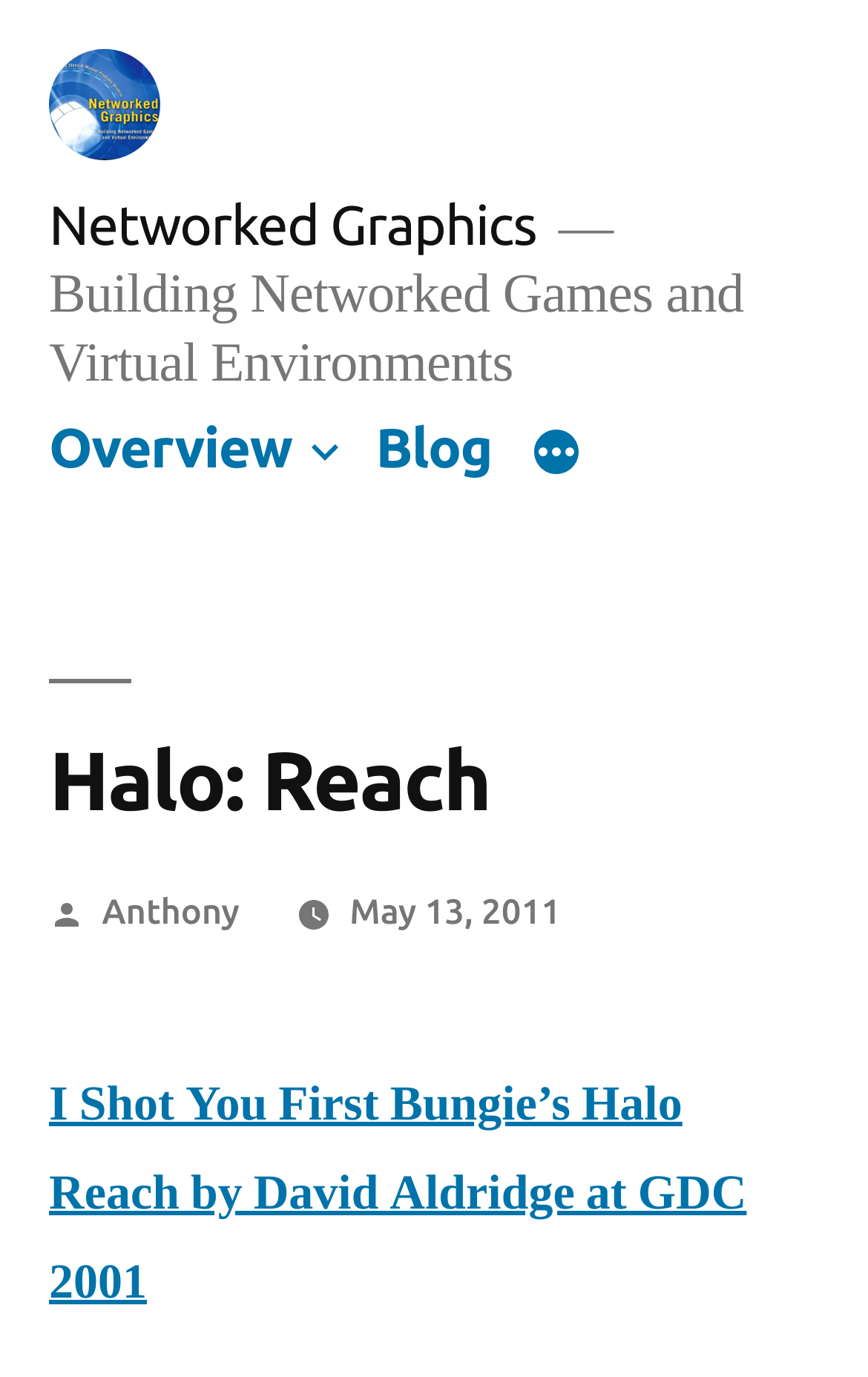What is the topic of the article?
Answer the question with a detailed and thorough explanation.

I found a static text element 'Building Networked Games and Virtual Environments' which suggests that the article is related to the topic of networked games and virtual environments.